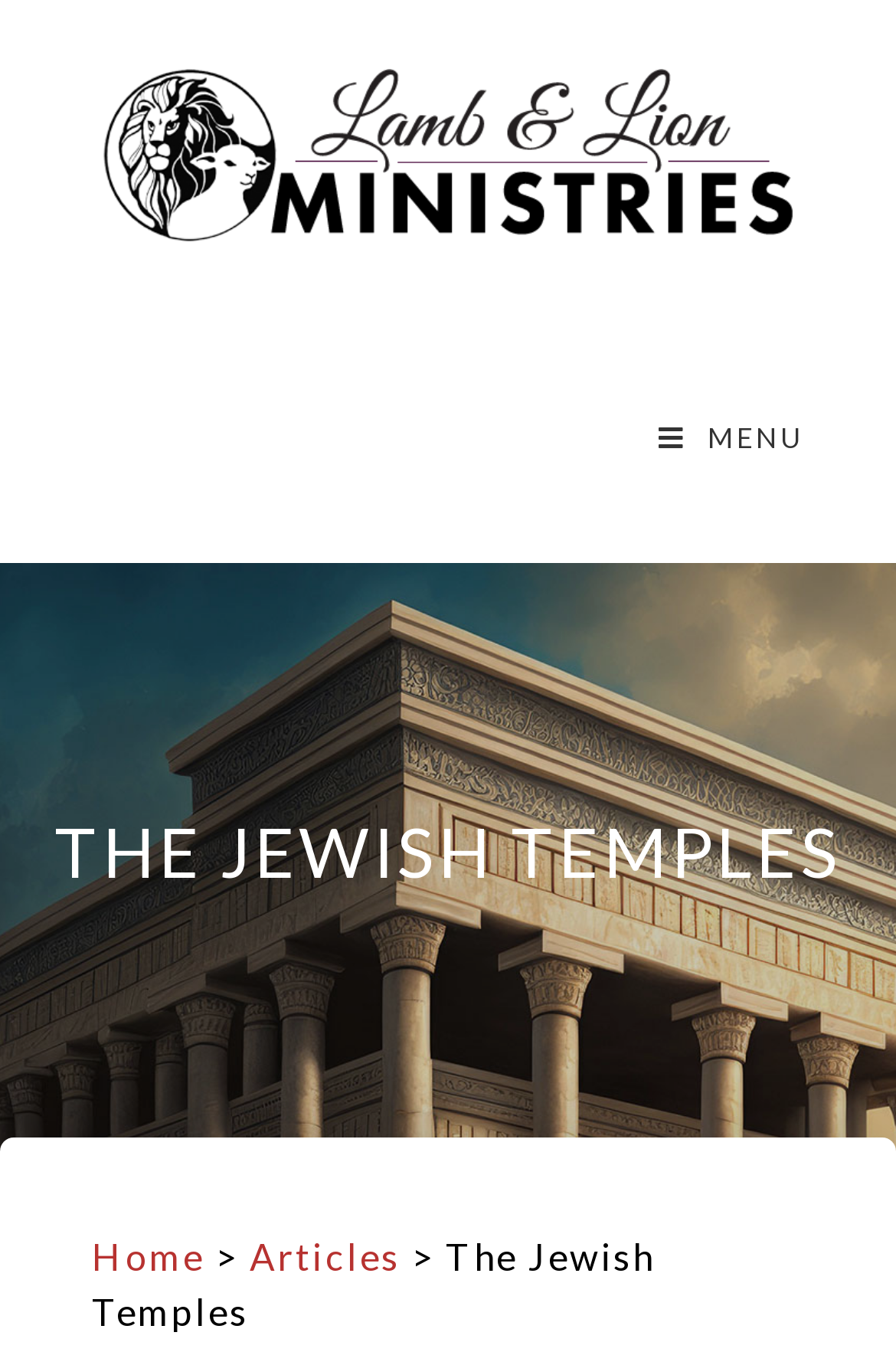Given the element description "Articles" in the screenshot, predict the bounding box coordinates of that UI element.

[0.278, 0.905, 0.447, 0.937]